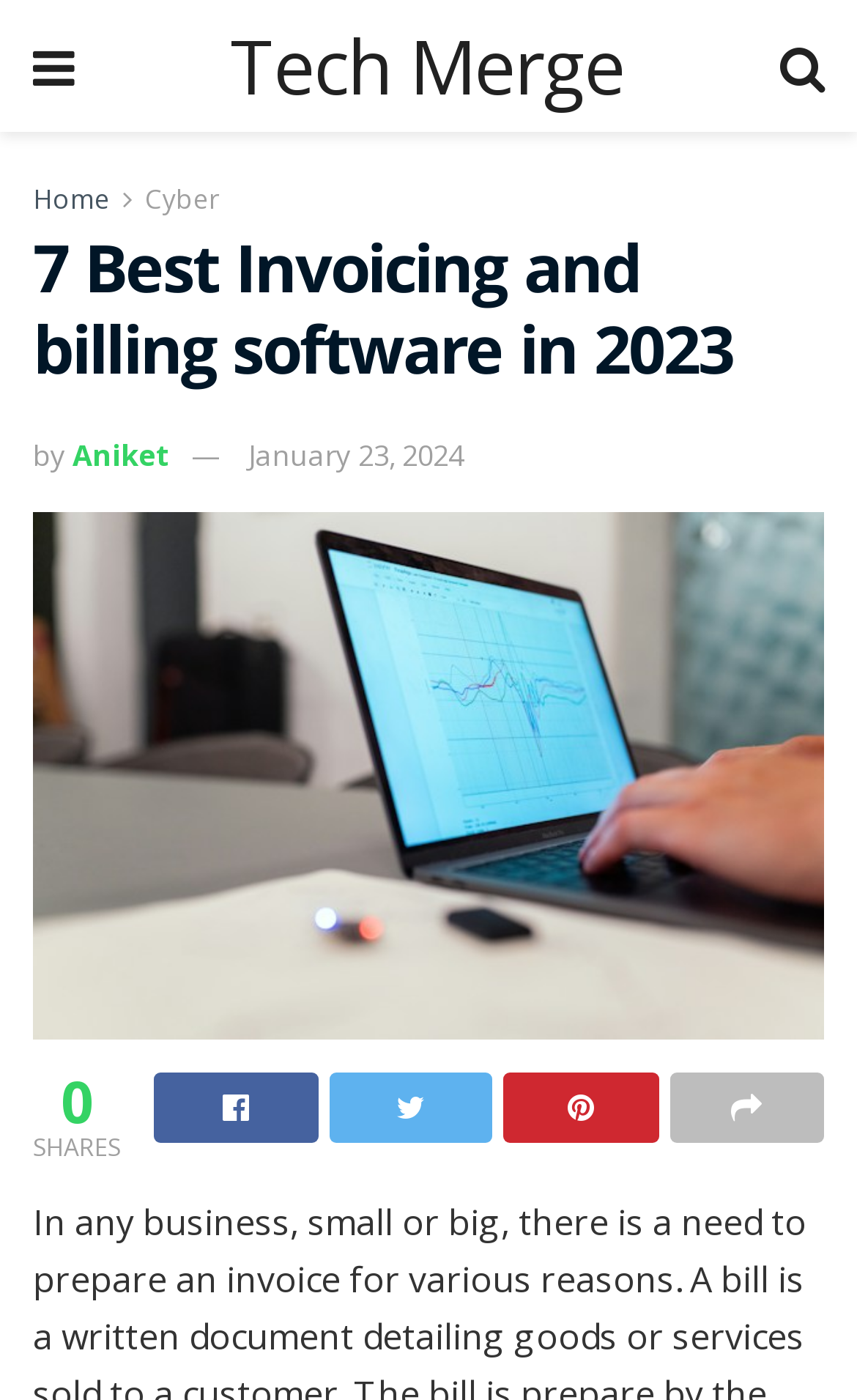Please answer the following question using a single word or phrase: 
How many best invoicing and billing software are listed?

7